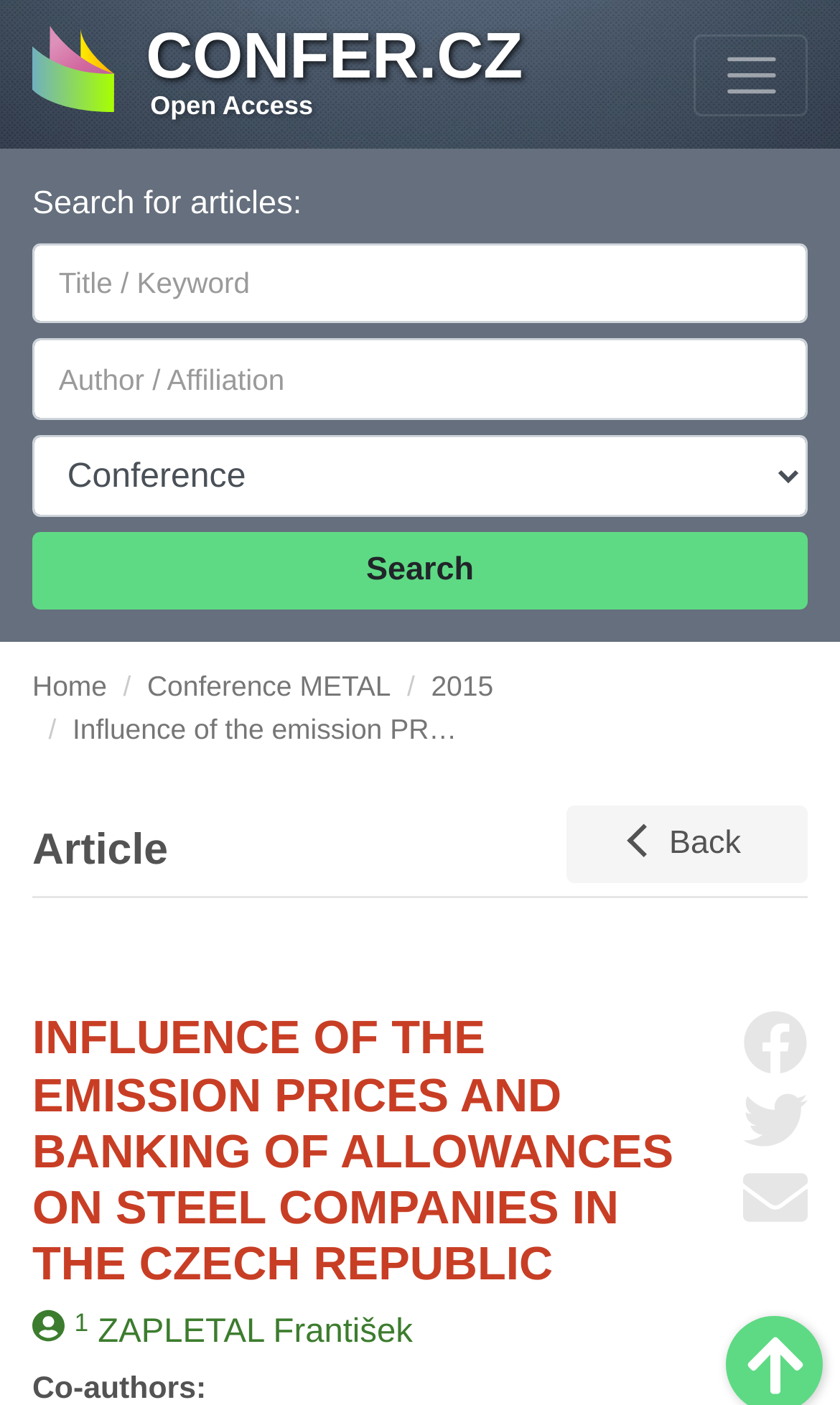Please specify the bounding box coordinates of the element that should be clicked to execute the given instruction: 'Toggle navigation'. Ensure the coordinates are four float numbers between 0 and 1, expressed as [left, top, right, bottom].

[0.827, 0.024, 0.962, 0.082]